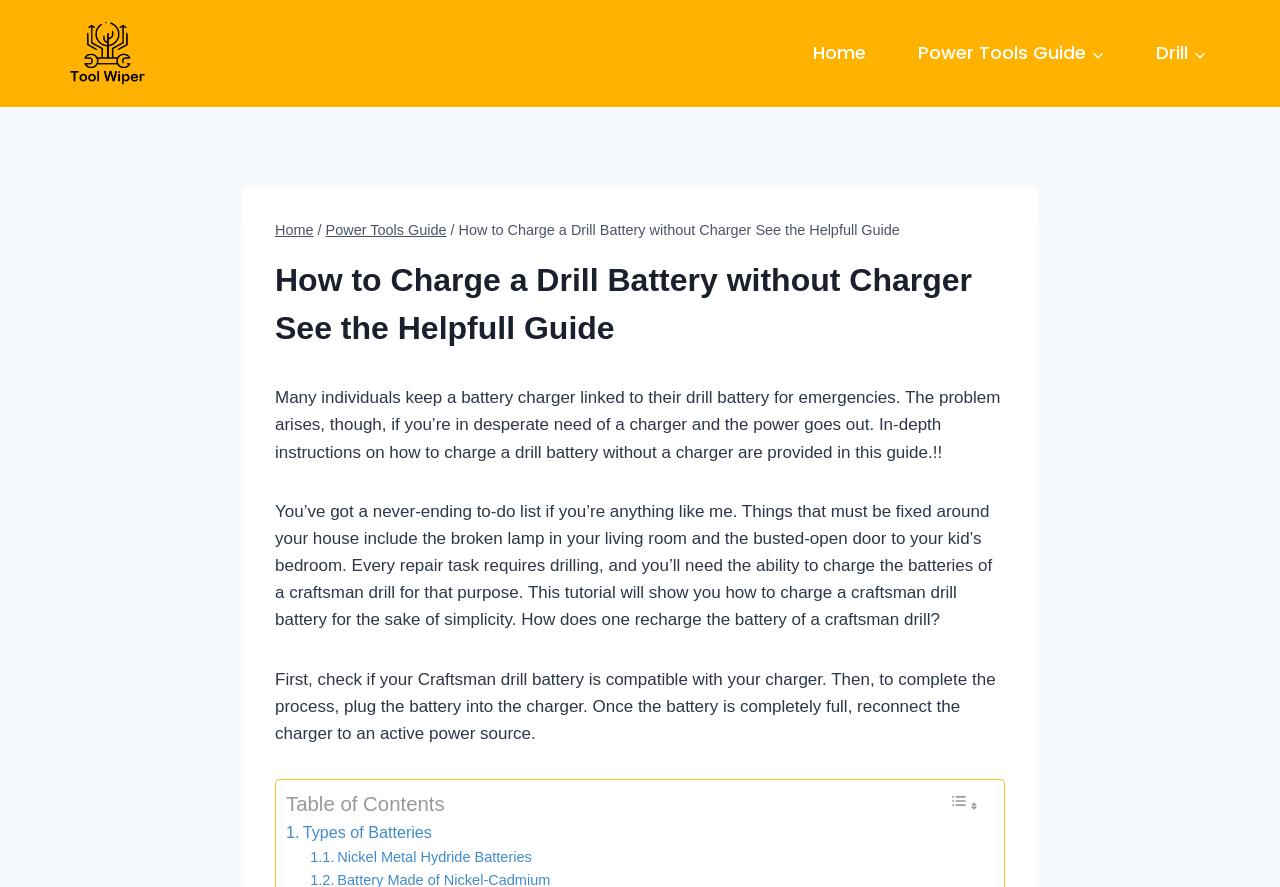Locate the bounding box coordinates of the element I should click to achieve the following instruction: "Go to the 'Types of Batteries' section".

[0.223, 0.925, 0.341, 0.954]